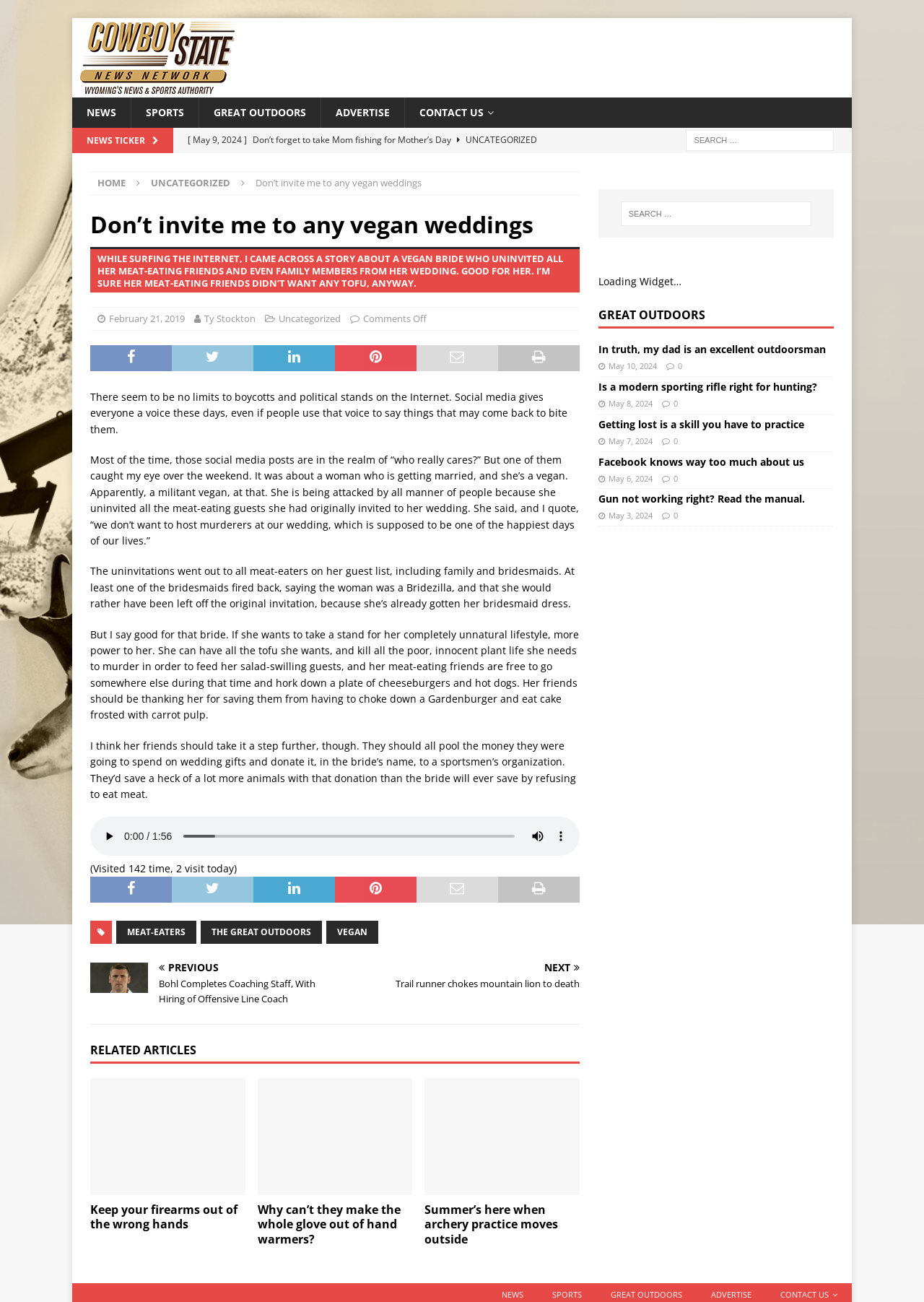Please identify the bounding box coordinates of the region to click in order to complete the given instruction: "View the 'GREAT OUTDOORS' section". The coordinates should be four float numbers between 0 and 1, i.e., [left, top, right, bottom].

[0.647, 0.236, 0.902, 0.252]